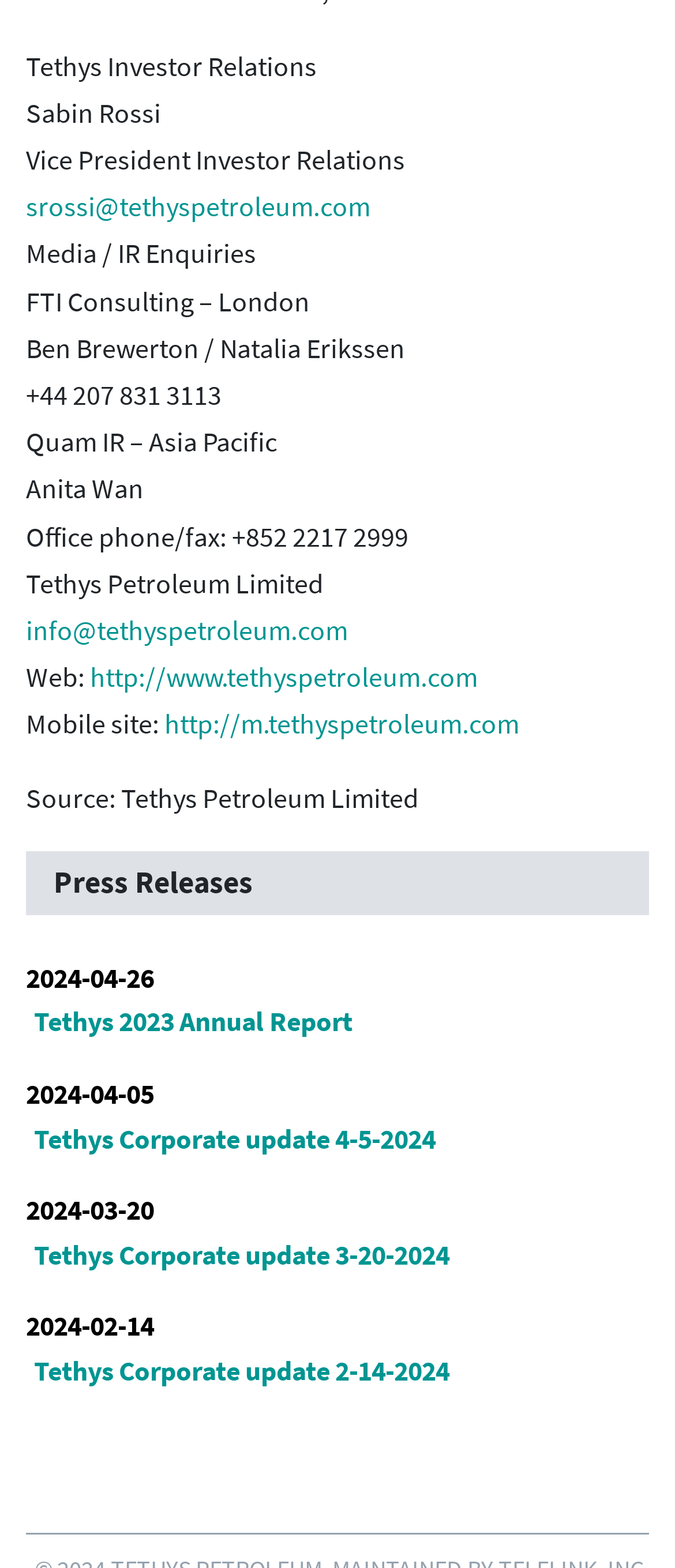What is the email address for media and IR enquiries?
Look at the screenshot and respond with one word or a short phrase.

srossi@tethyspetroleum.com